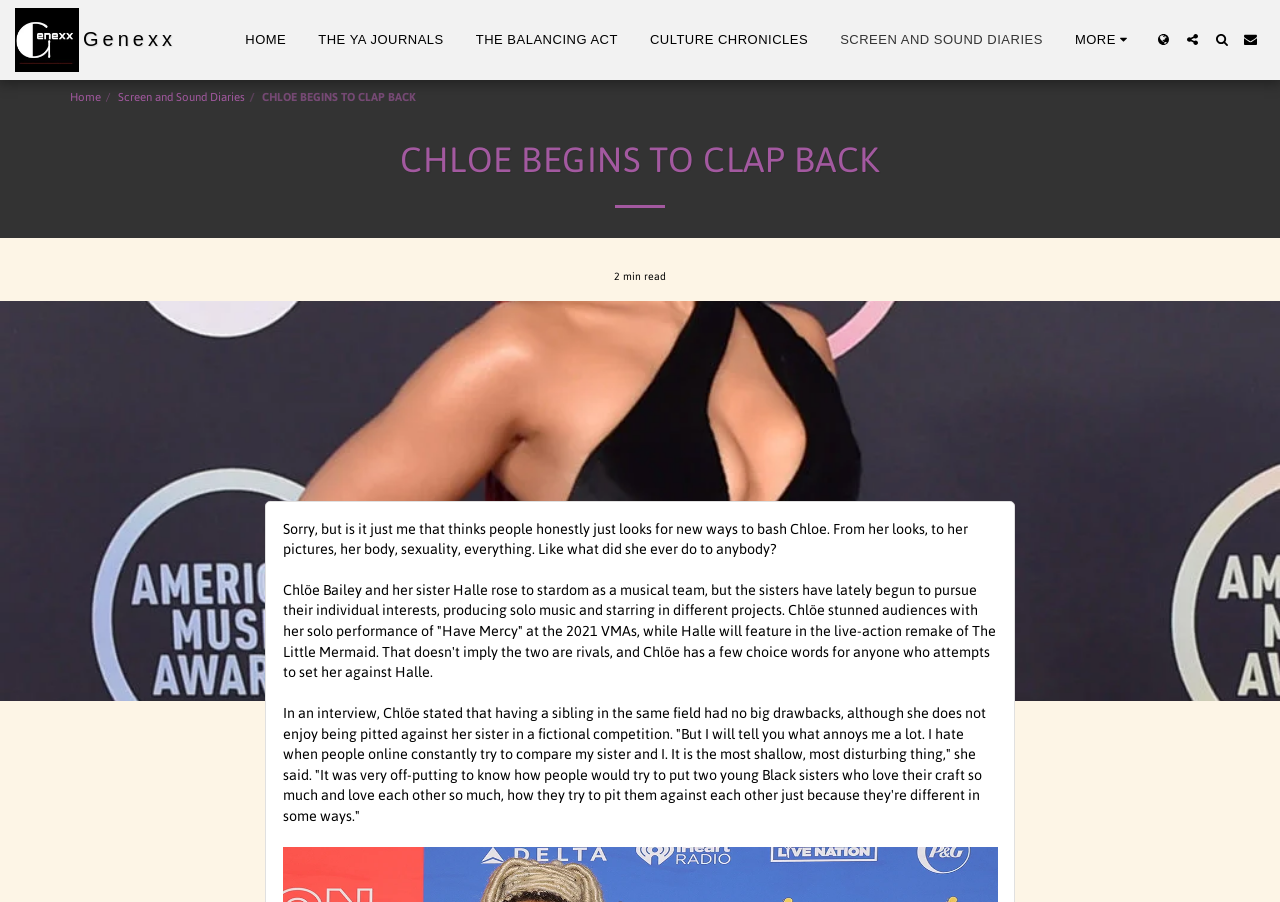Create an elaborate caption for the webpage.

The webpage is about Chloe Claps Back, with a prominent image of Genexx at the top left corner. The top navigation bar has several links, including HOME, THE YA JOURNALS, THE BALANCING ACT, CULTURE CHRONICLES, SCREEN AND SOUND DIARIES, and MORE, which has a dropdown menu. 

Below the navigation bar, there are two columns of links. The left column has links to Home and Screen and Sound Diaries, while the right column has a heading "CHLOE BEGINS TO CLAP BACK" in a larger font size. 

Below the heading, there is a horizontal separator line, followed by a text "2 min read" indicating the estimated reading time of the article. The main content of the webpage is a series of paragraphs discussing Chloe Bailey's response to people comparing her to her sister Halle. The text describes how Chloe and Halle rose to stardom as a musical team but are now pursuing individual interests, and how Chloe dislikes being pitted against her sister in a fictional competition. The article includes quotes from Chloe's interview, where she expresses her annoyance at people constantly trying to compare her and her sister.